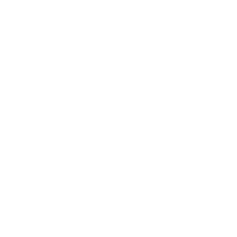Explain the details of the image you are viewing.

The image shared on May 3, 2024, depicts a vibrant and inspirational message related to digital marketing, specifically emphasizing the importance of having a clear and easy-to-navigate homepage for websites. Accompanied by a classic monochrome aesthetic, the post invites viewers to reflect on their own digital presence as they prepare for the weekend. It highlights hashtags like #digitalmarketing, #marketing, and #smm, targeting professionals and enthusiasts eager to enhance their online strategies. The image is part of a carousel album, suggesting a collection of visual insights aimed at helping individuals and businesses optimize their digital engagement.